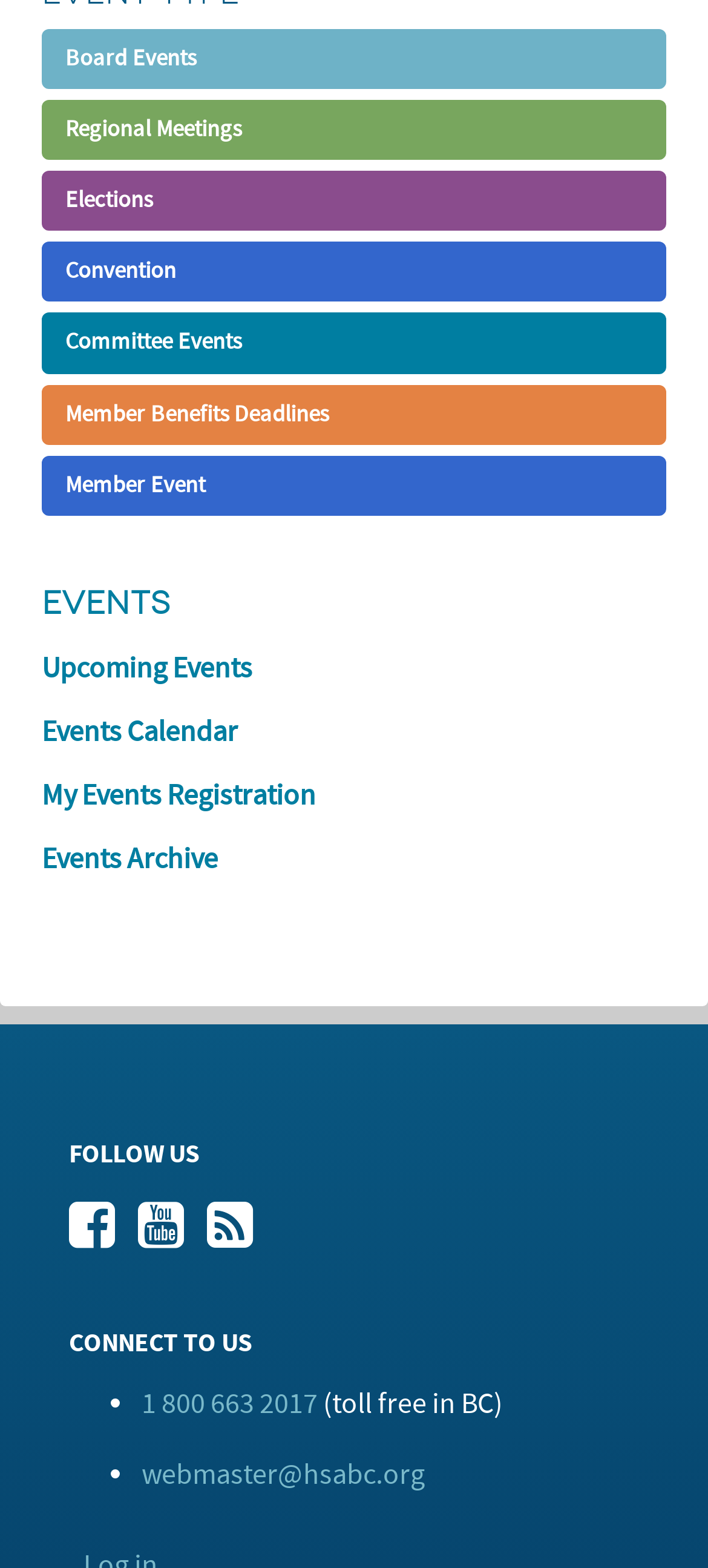Locate the bounding box of the UI element described in the following text: "My Events Registration".

[0.059, 0.488, 0.941, 0.529]